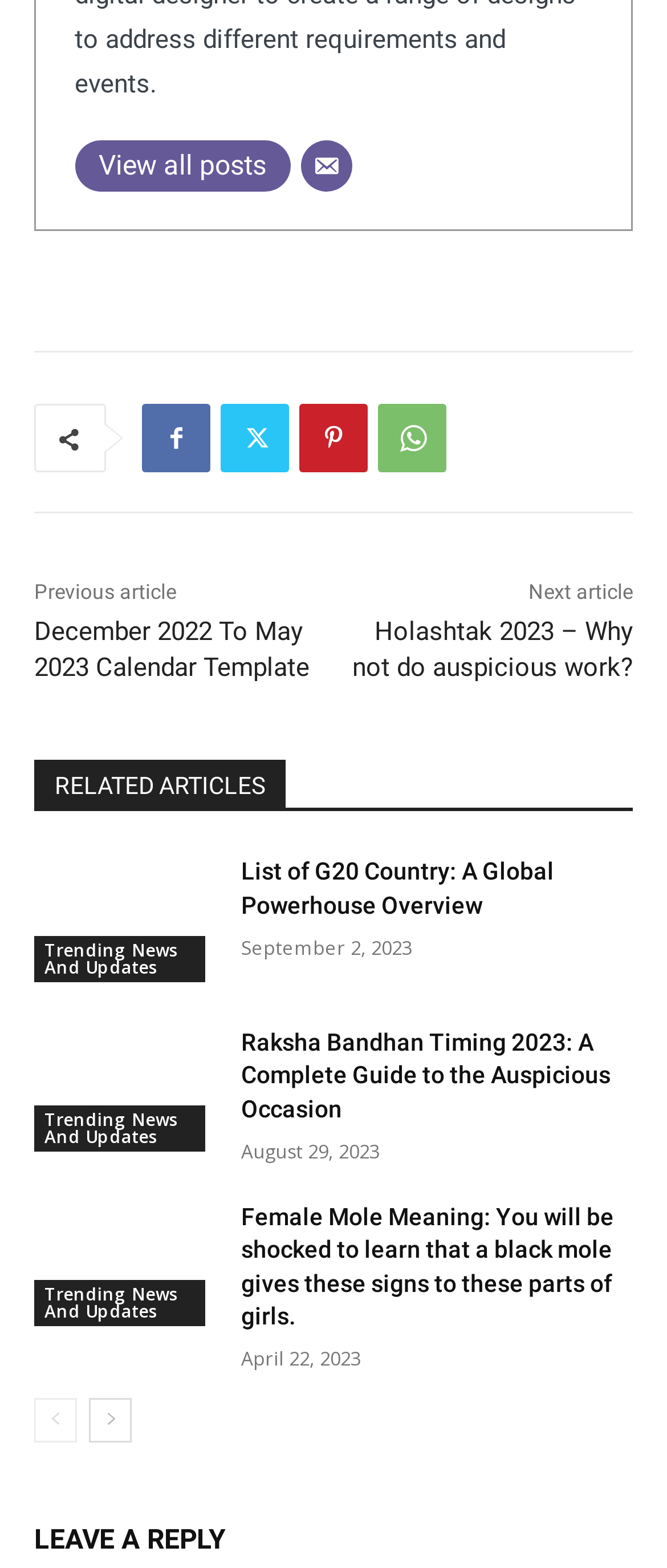Please give a one-word or short phrase response to the following question: 
How many social media links are available?

4